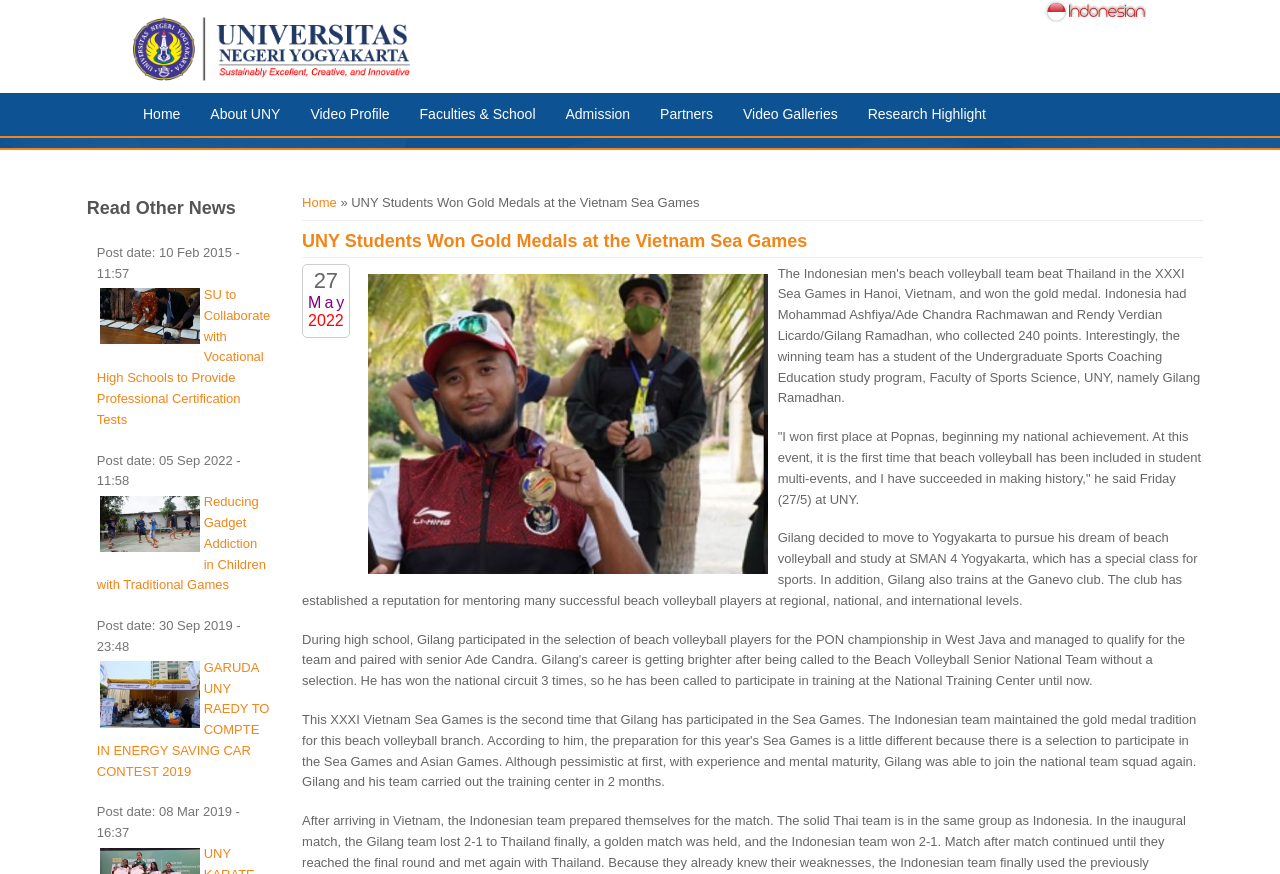Offer a thorough description of the webpage.

The webpage is about Universitas Negeri Yogyakarta (UNY) in Indonesia, with a focus on the university's students winning gold medals at the Vietnam Sea Games. At the top left, there is a link to the "Home" page, accompanied by an image. On the top right, there is another link with an image. Below these links, there is a navigation menu with links to various sections of the university's website, including "About UNY", "Video Profile", "Faculties & School", "Admission", "Partners", and "Video Galleries".

The main content of the page is divided into two sections. The first section has a heading "UNY Students Won Gold Medals at the Vietnam Sea Games" and a link to the same title. Below this, there are three lines of text indicating the date "27 May 2022". The main article is about a student, Gilang, who won first place at a national event and made history by being the first to win a gold medal in beach volleyball at the student multi-events. The article also mentions Gilang's background and his training at the Ganevo club.

The second section is headed "Read Other News" and contains a list of three news articles with links and images. Each article has a post date and a brief summary. The articles are about the university's collaborations with vocational high schools, reducing gadget addiction in children with traditional games, and a car contest.